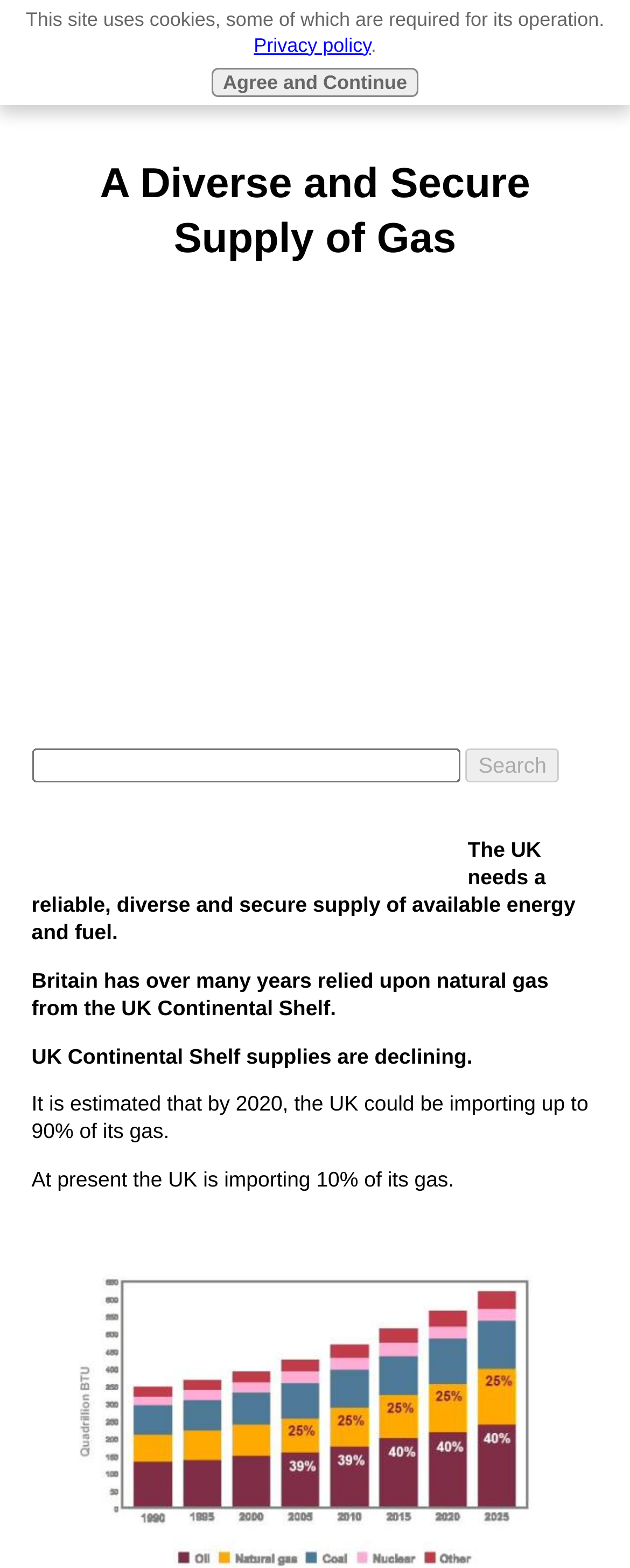Create a full and detailed caption for the entire webpage.

The webpage is about finding a diverse and secure supply of gas for Britain. At the top, there is a menu section that spans across the page, containing a heading "A Diverse and Secure Supply of Gas" and an advertisement iframe. Below the menu, there is a search textbox and a disabled search button.

The main content of the page is divided into sections. The first section starts with a paragraph of text that explains the UK's need for a reliable, diverse, and secure supply of energy and fuel. This is followed by a series of paragraphs that discuss the UK's reliance on natural gas from the UK Continental Shelf, the decline of these supplies, and the estimated increase in gas imports by 2020.

At the very top of the page, there is a notification bar that spans across the page, containing a static text about the site using cookies and a link to the privacy policy. Below this notification bar, there is a button to "Agree and Continue".